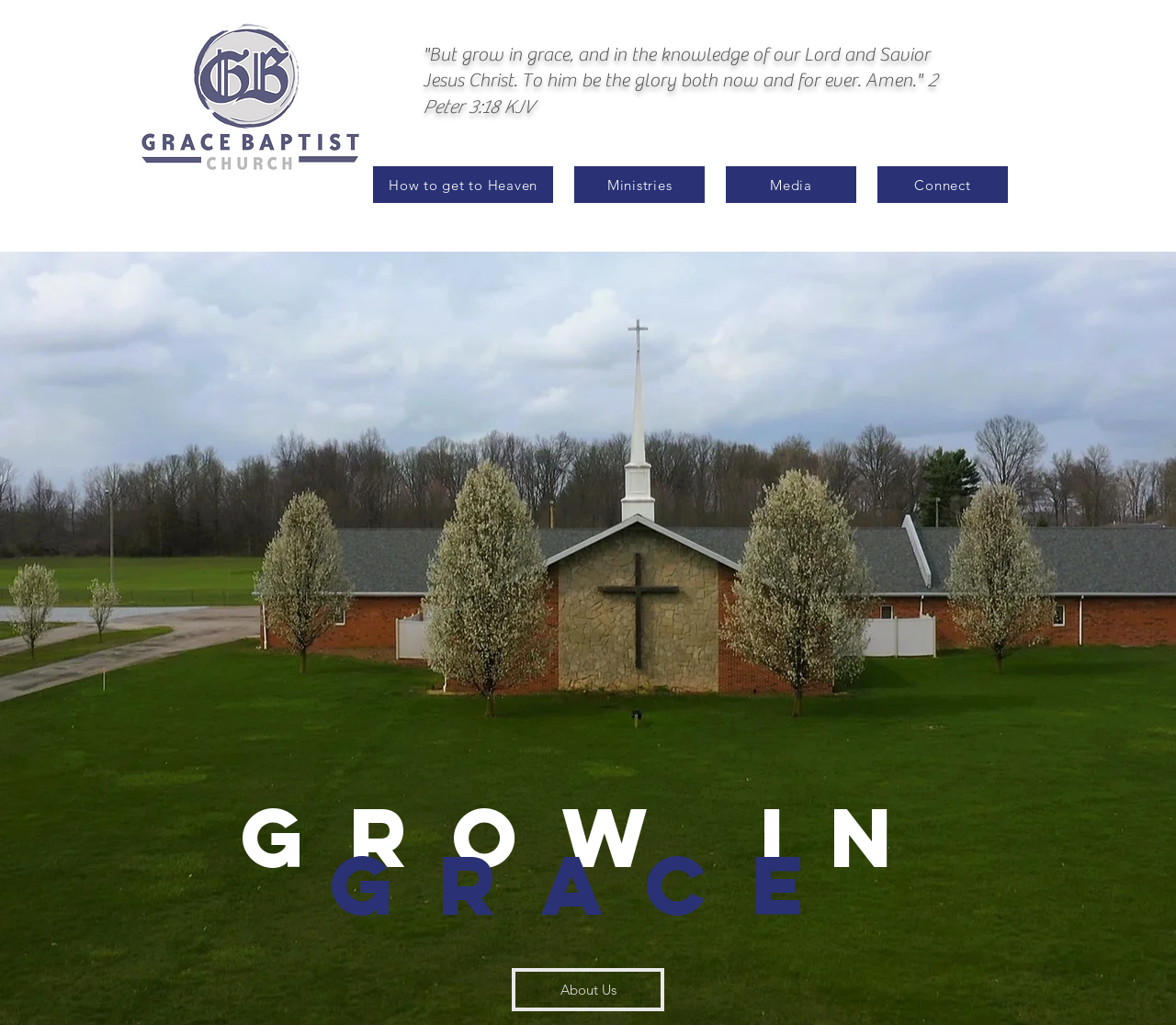Describe all the key features and sections of the webpage thoroughly.

The webpage is about the Ministries of Grace Baptist Church. At the top left corner, there is a logo of the church, which is an image of 'GBC Logo_edited.png'. Below the logo, there is a biblical quote "But grow in grace, and in the knowledge of our Lord and Savior Jesus Christ. To him be the glory both now and for ever. Amen." from 2 Peter 3:18 KJV. 

On the top right side, there are four horizontal links: 'How to get to Heaven', 'Ministries', 'Media', and 'Connect', which are positioned side by side. 

Further down the page, there is a prominent heading 'Grow In Grace' near the top center. At the bottom center, there is a link 'About Us'.